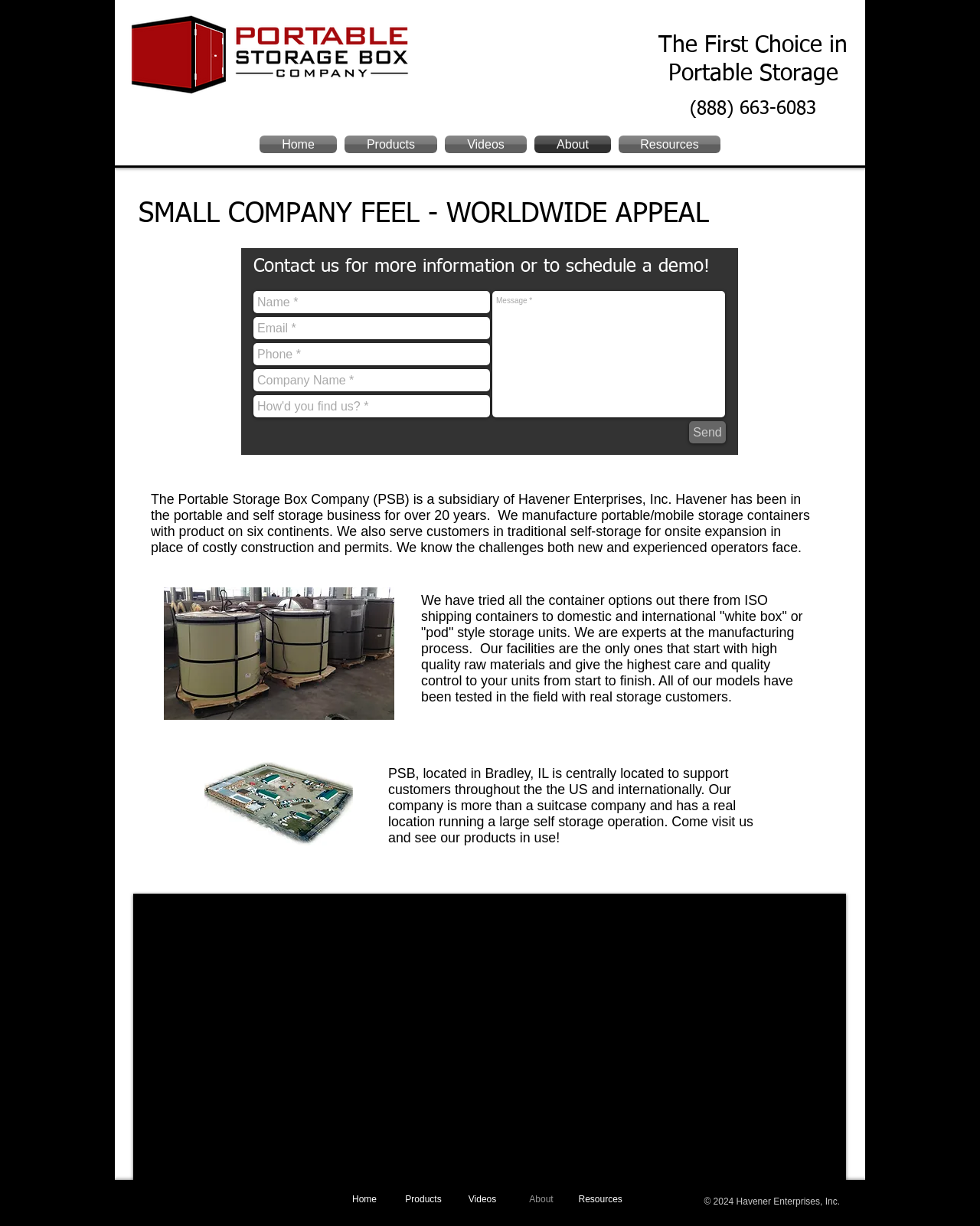Please identify the bounding box coordinates of where to click in order to follow the instruction: "Enter your name in the input field".

[0.259, 0.237, 0.5, 0.255]